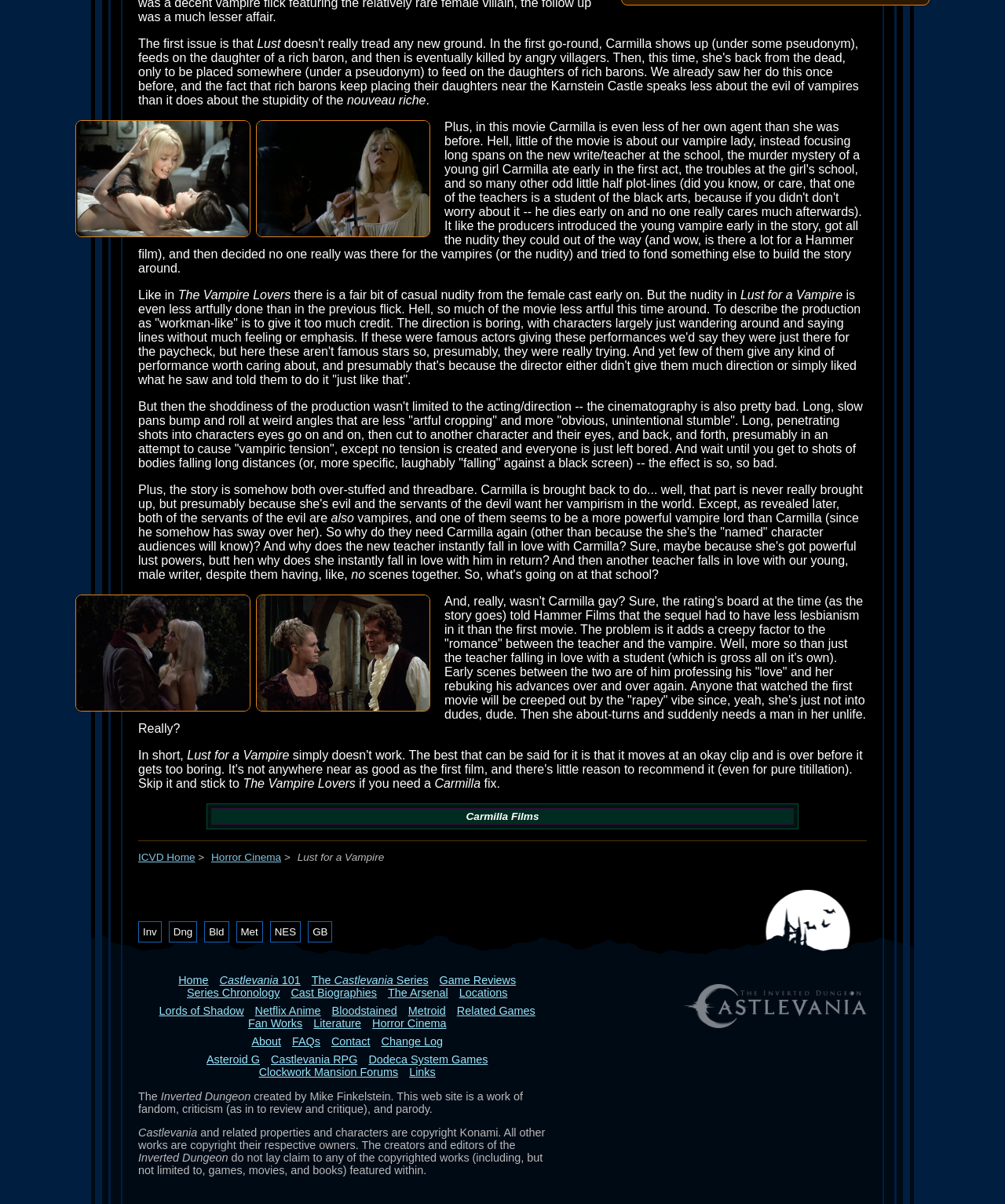Please find the bounding box coordinates (top-left x, top-left y, bottom-right x, bottom-right y) in the screenshot for the UI element described as follows: CSP Projects

None